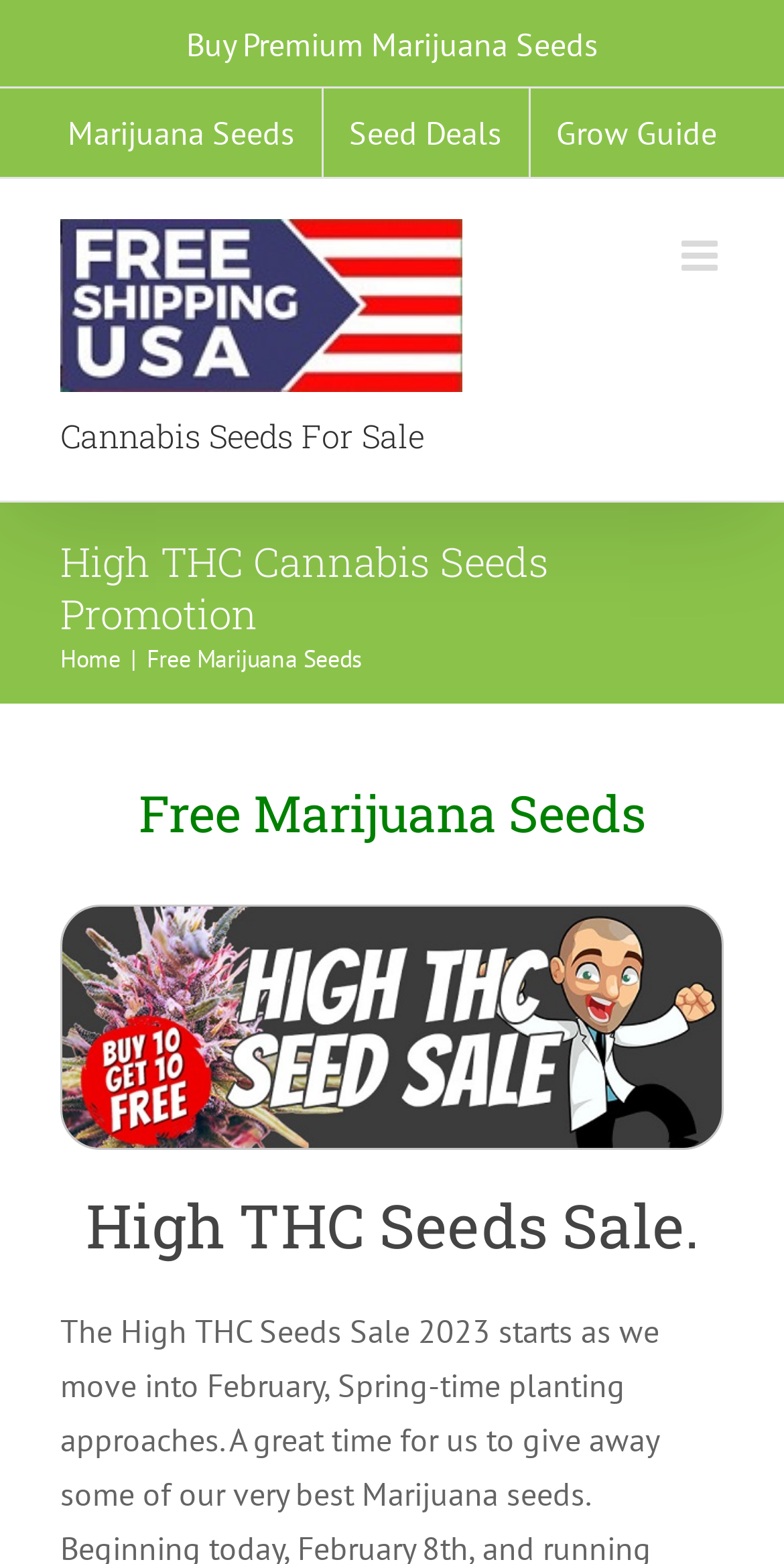What is the current sale on?
Please use the image to provide an in-depth answer to the question.

Based on the webpage, the current sale is on High THC seeds, as mentioned in the heading 'High THC Seeds Sale.' and the promotion 'High THC Cannabis Seeds Promotion'.